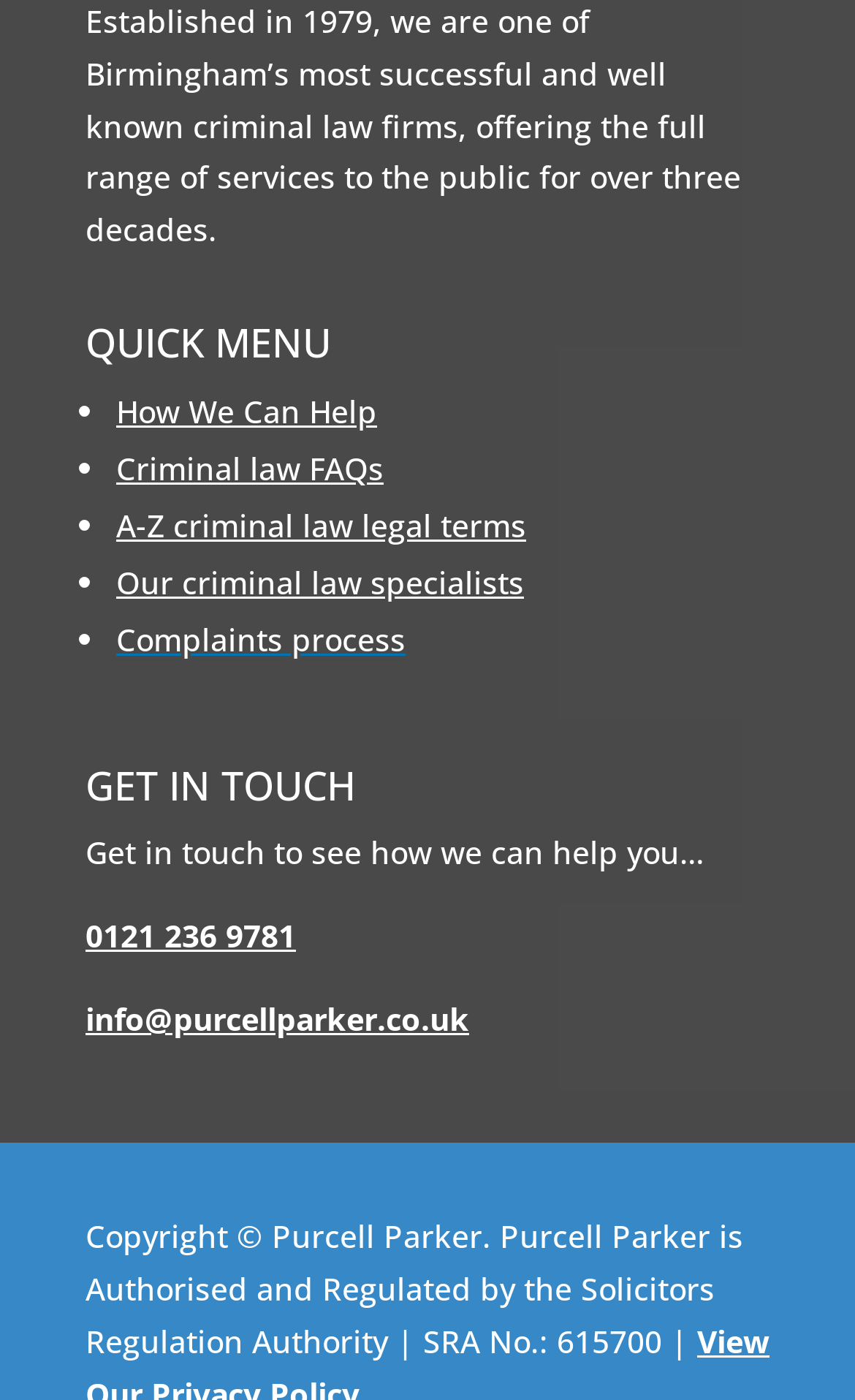Give a one-word or short phrase answer to this question: 
What is the email address to get in touch?

info@purcellparker.co.uk